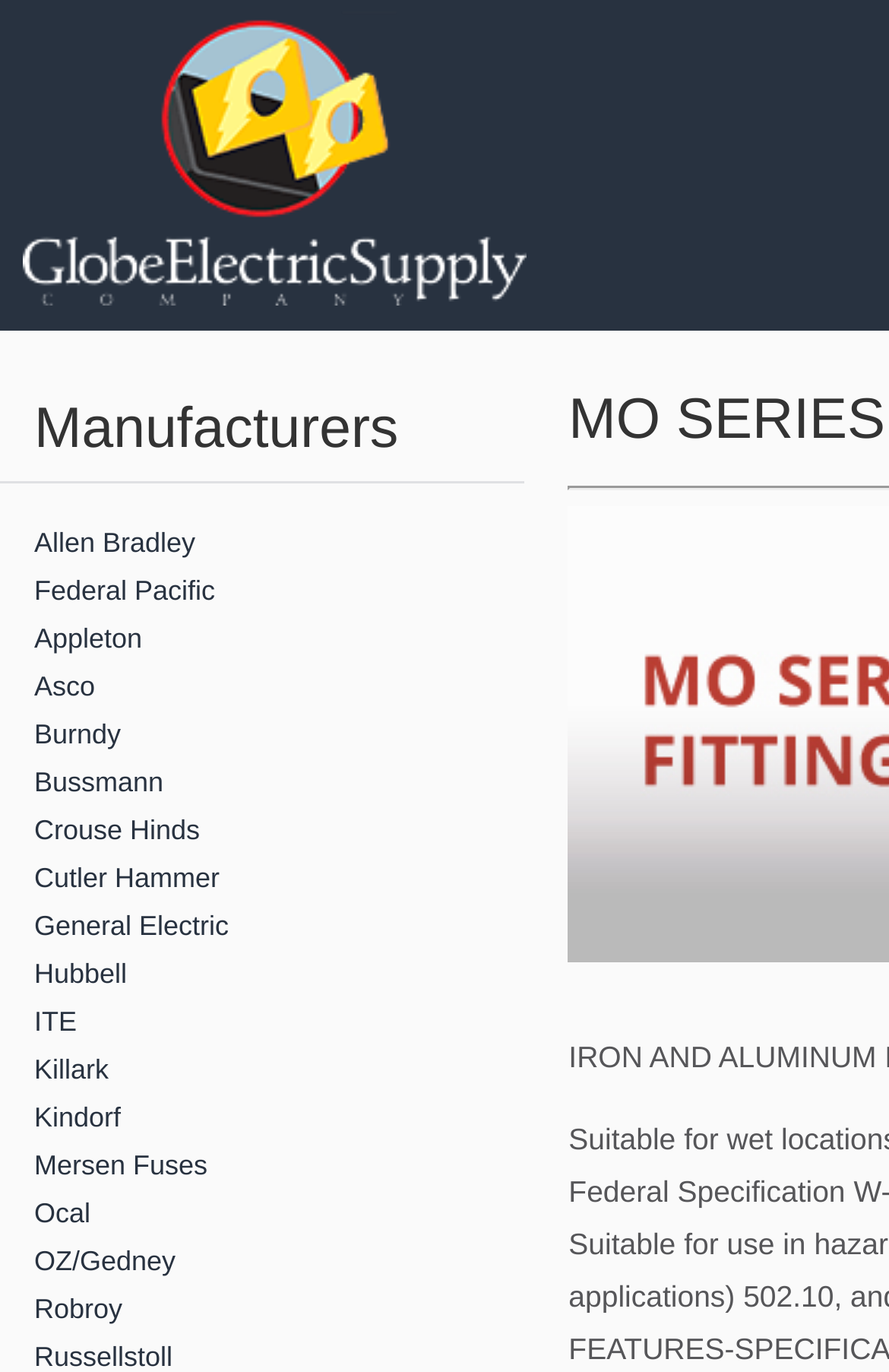Illustrate the webpage with a detailed description.

The webpage appears to be a product catalog or manufacturer directory for electrical fittings and conduit bodies. At the top, there is a heading that reads "Manufacturers". Below this heading, there is a list of 19 links to various manufacturers, including Allen Bradley, Federal Pacific, Appleton, and others. These links are arranged in a vertical column, taking up most of the left side of the page. Each link is stacked on top of the other, with a small gap in between. The links are aligned to the left edge of the page, with the text of each link extending about halfway across the page.